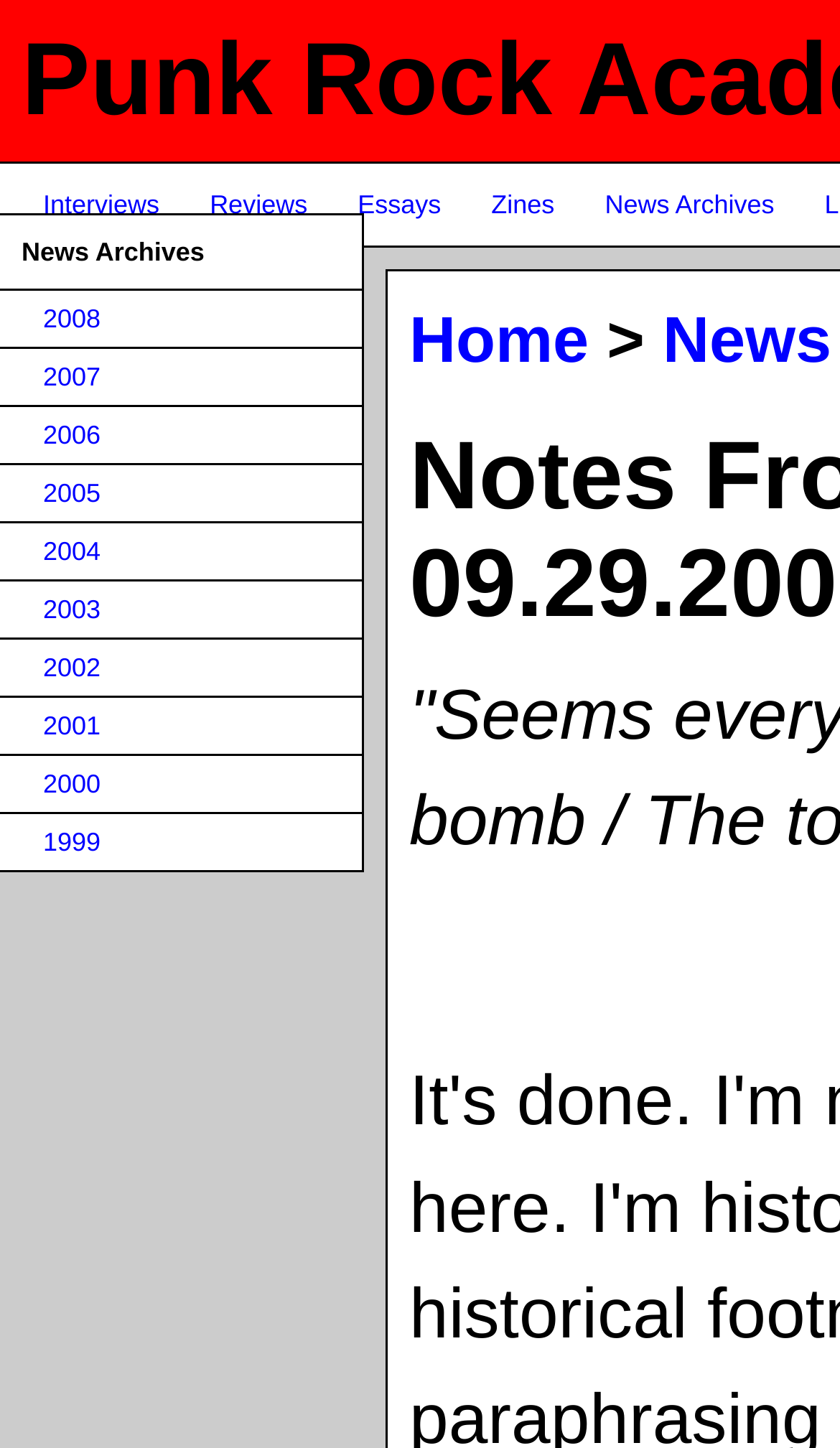Identify the bounding box of the HTML element described as: "News Archives".

[0.72, 0.131, 0.922, 0.152]